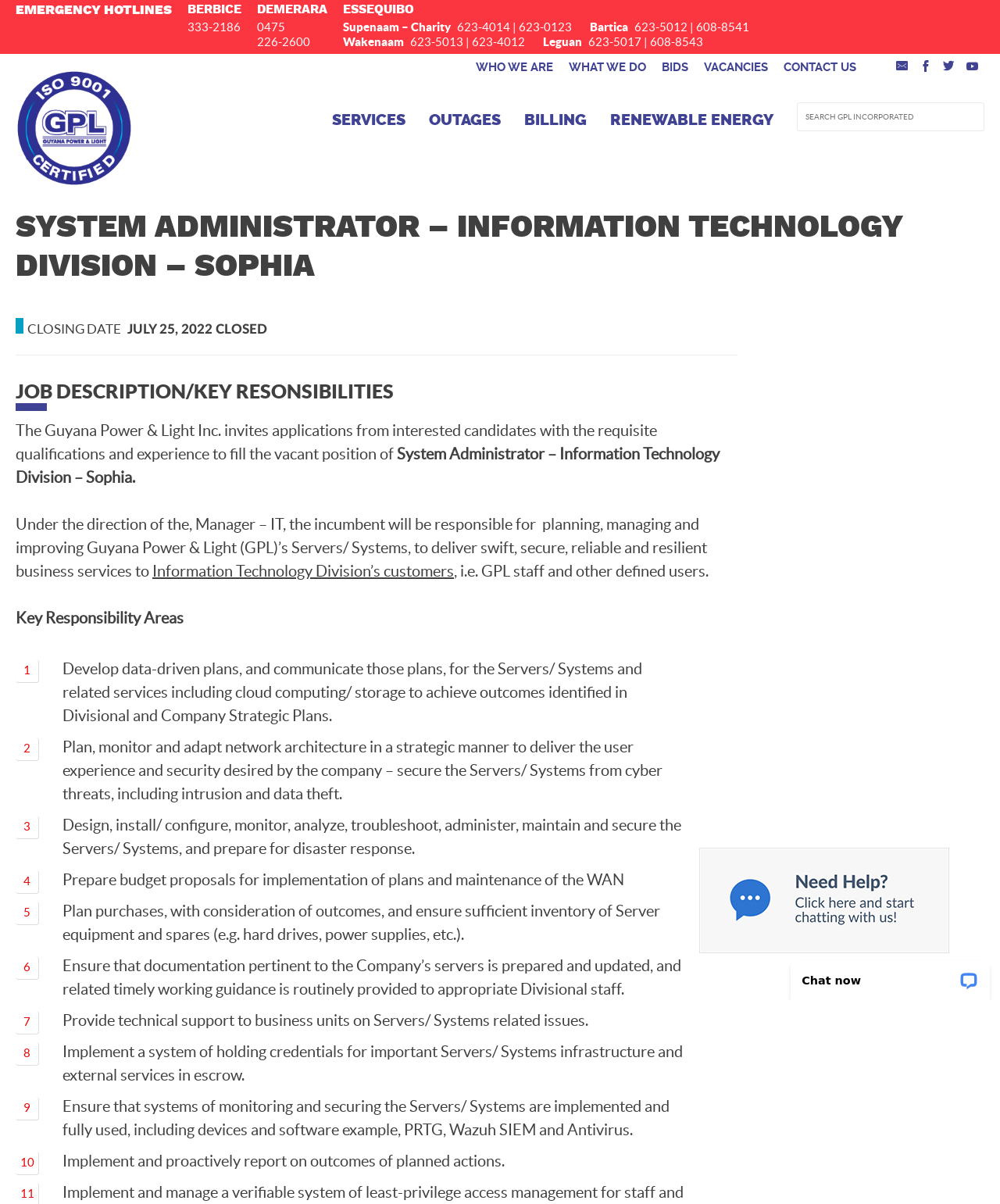Can you extract the primary headline text from the webpage?

SYSTEM ADMINISTRATOR – INFORMATION TECHNOLOGY DIVISION – SOPHIA